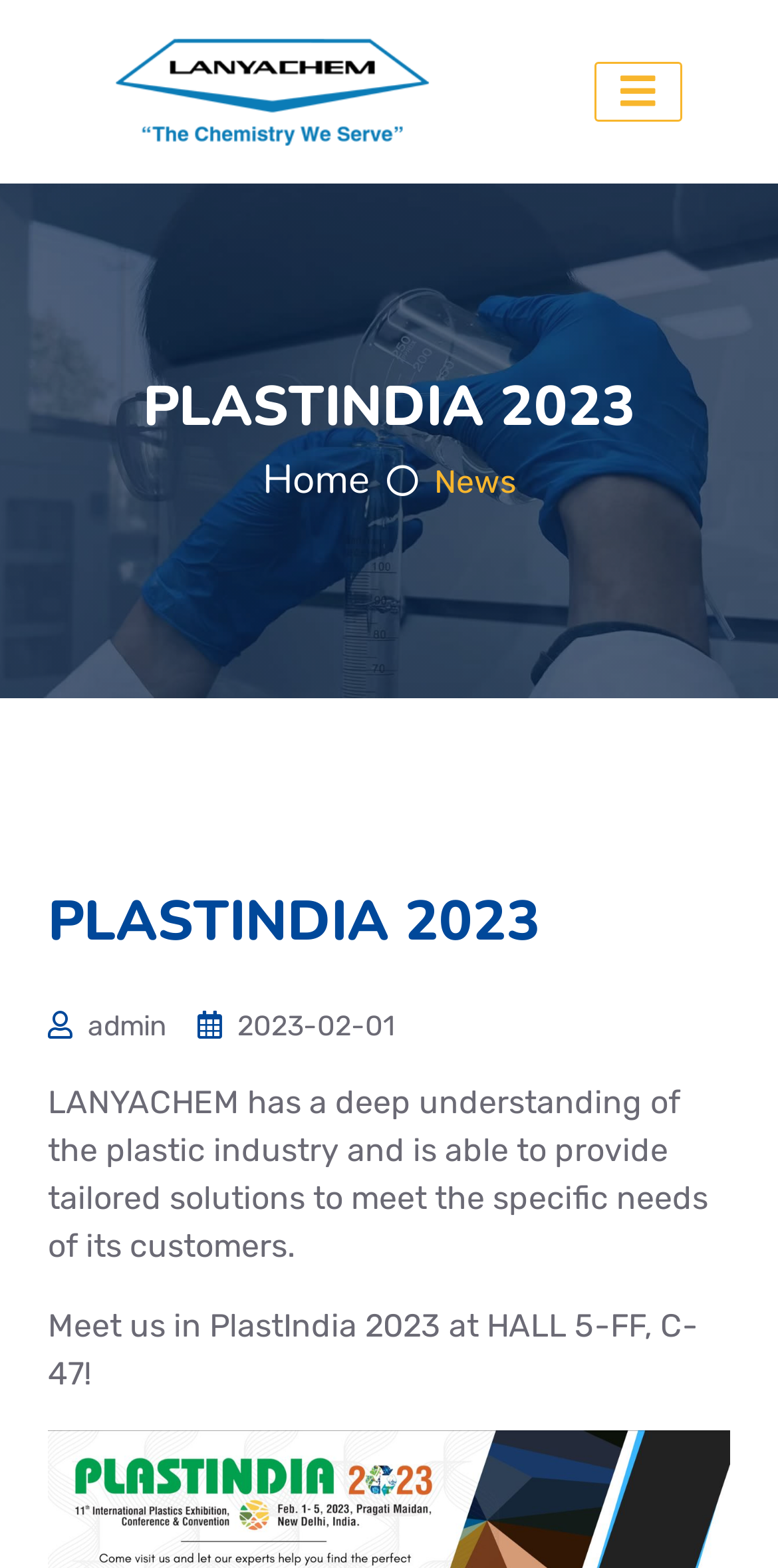What is the location of the event?
Kindly answer the question with as much detail as you can.

The location of the event PLASTINDIA 2023 is mentioned as HALL 5-FF, C-47. This information is provided in the text 'Meet us in PlastIndia 2023 at HALL 5-FF, C-47!' which suggests that the event will take place at this specific location.